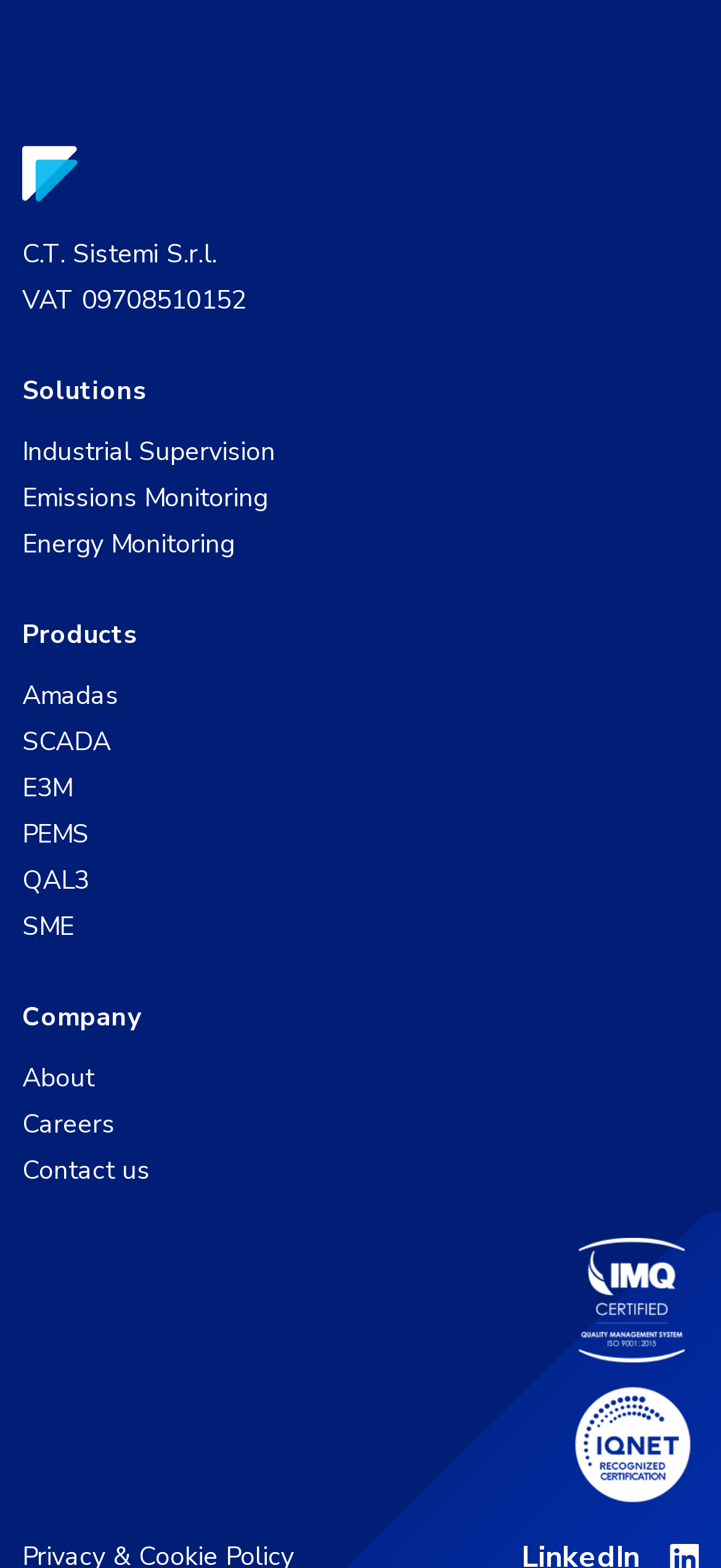Pinpoint the bounding box coordinates of the element you need to click to execute the following instruction: "Go to Company". The bounding box should be represented by four float numbers between 0 and 1, in the format [left, top, right, bottom].

[0.031, 0.638, 0.195, 0.66]